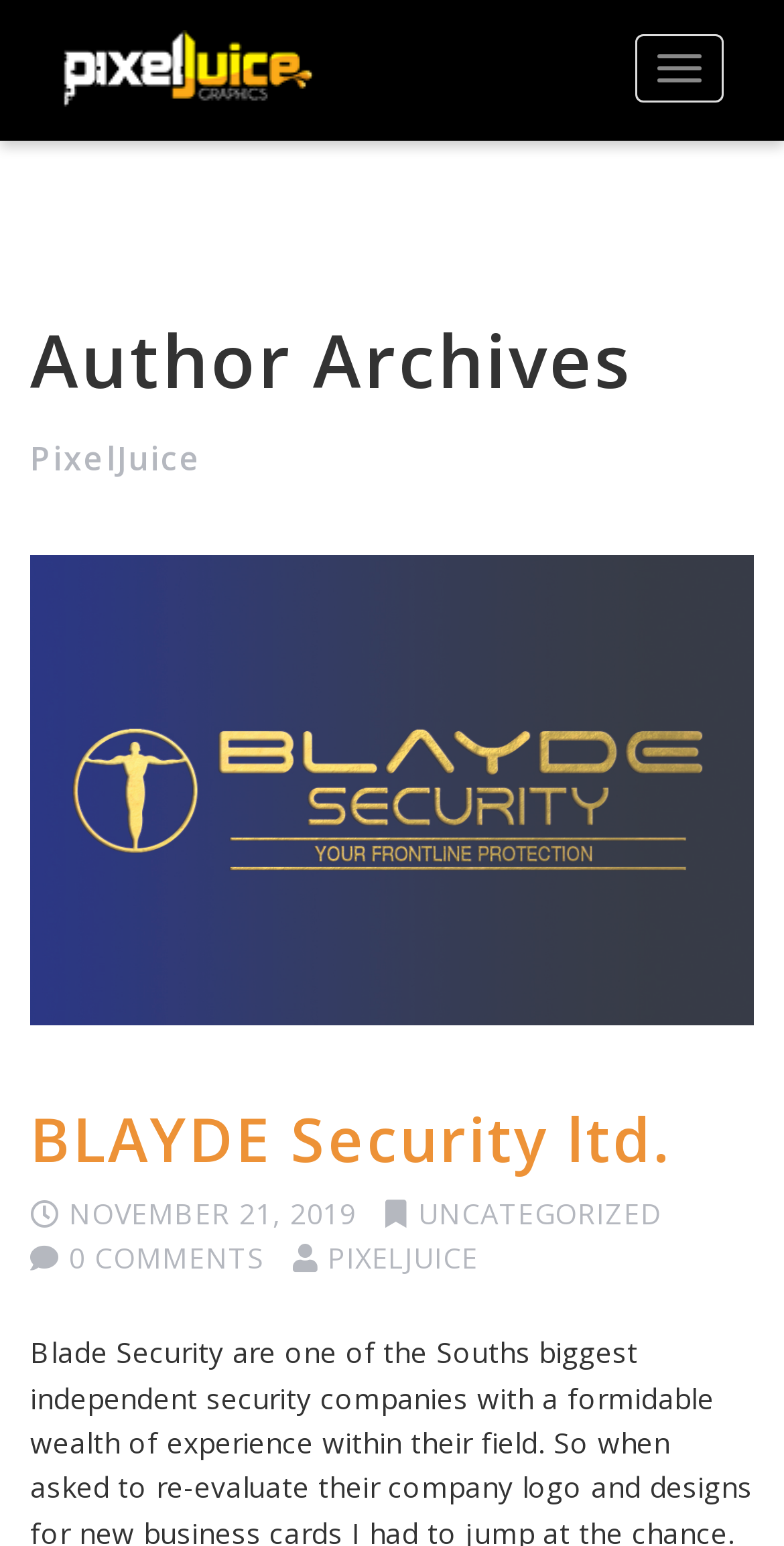Identify the bounding box for the described UI element. Provide the coordinates in (top-left x, top-left y, bottom-right x, bottom-right y) format with values ranging from 0 to 1: alt="PixelJuice"

[0.038, 0.0, 0.441, 0.091]